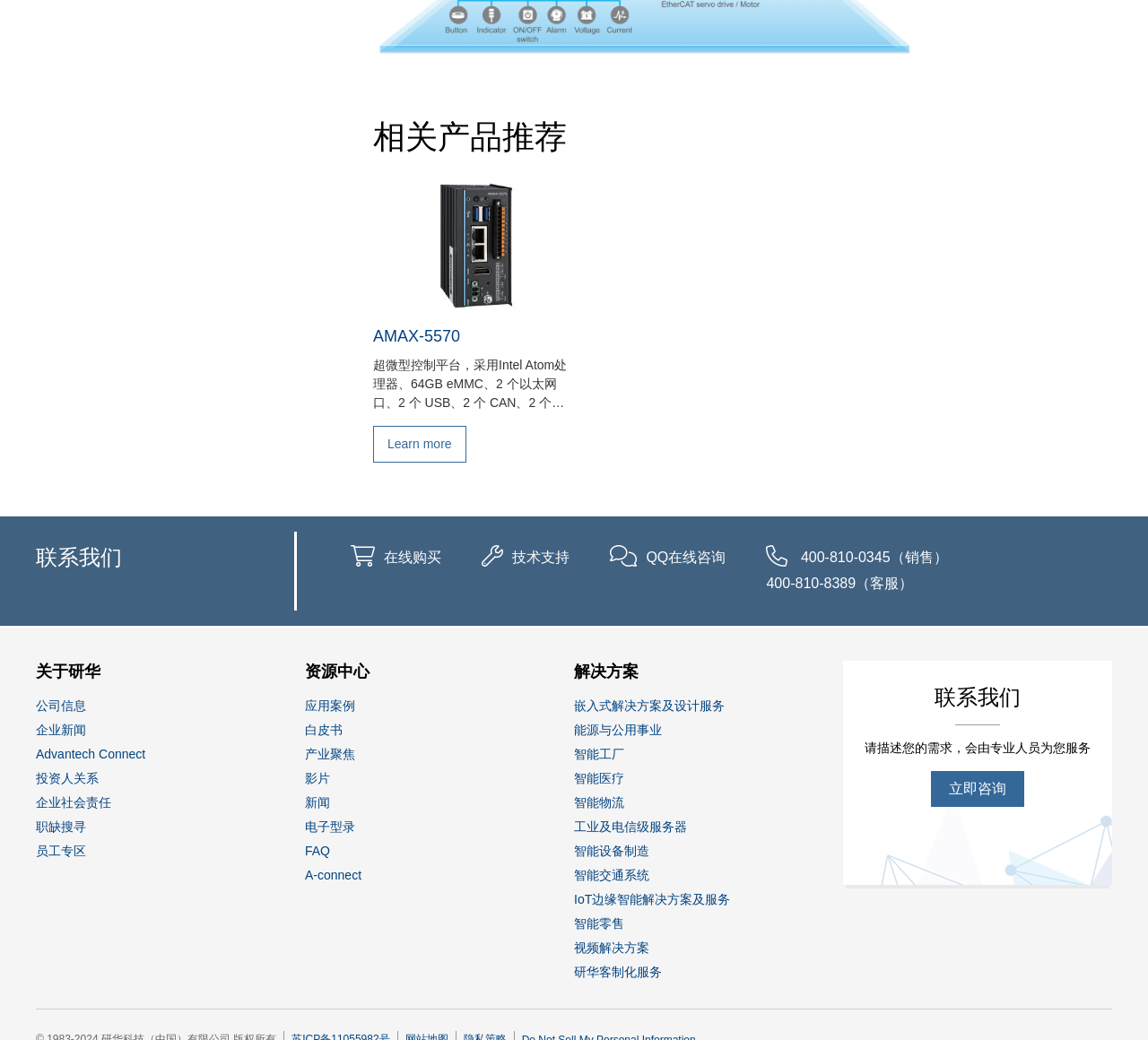What type of solutions does the company provide?
Answer the question with a single word or phrase by looking at the picture.

Embedded solutions